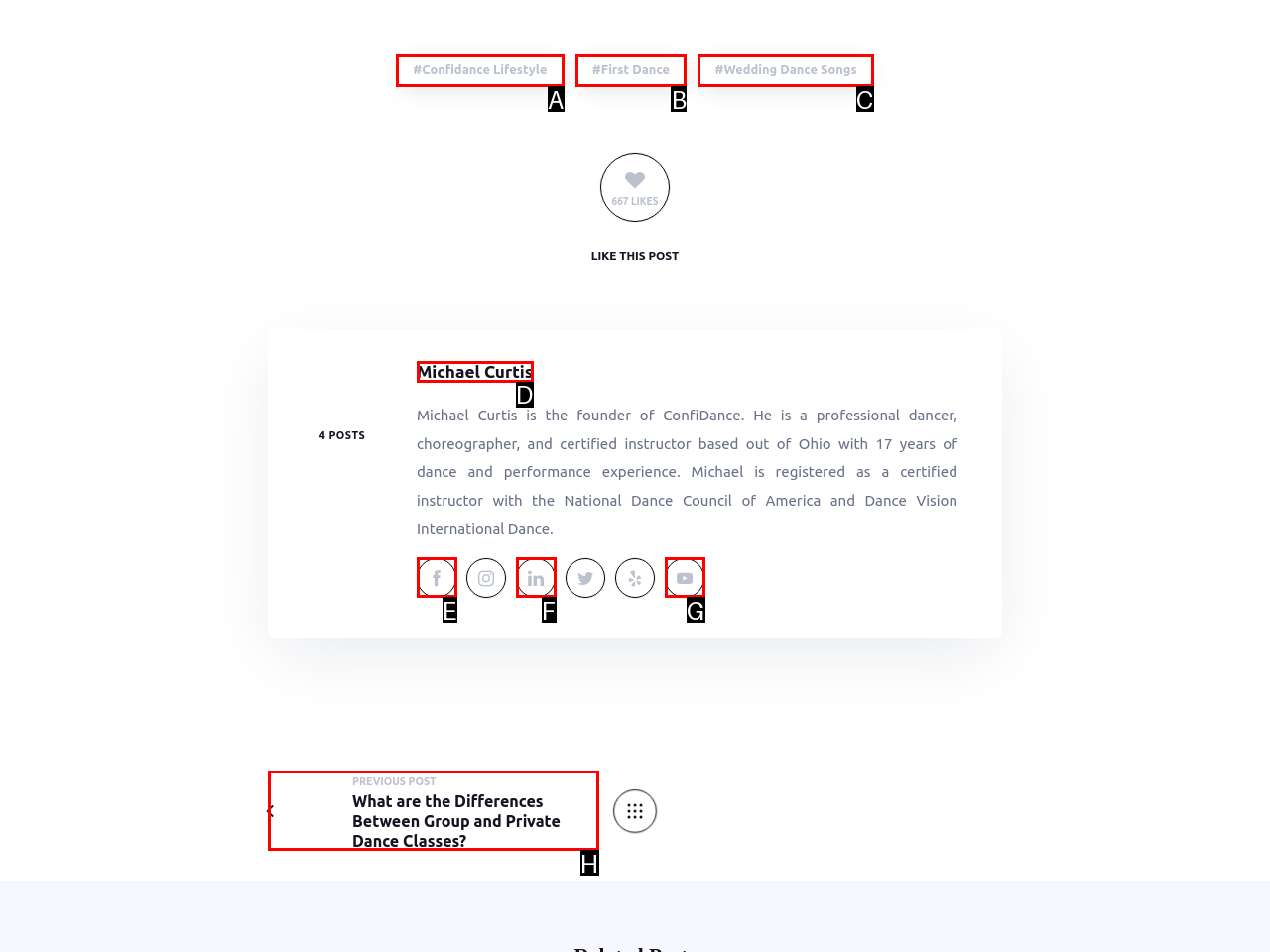Using the element description: Wedding Dance Songs, select the HTML element that matches best. Answer with the letter of your choice.

C